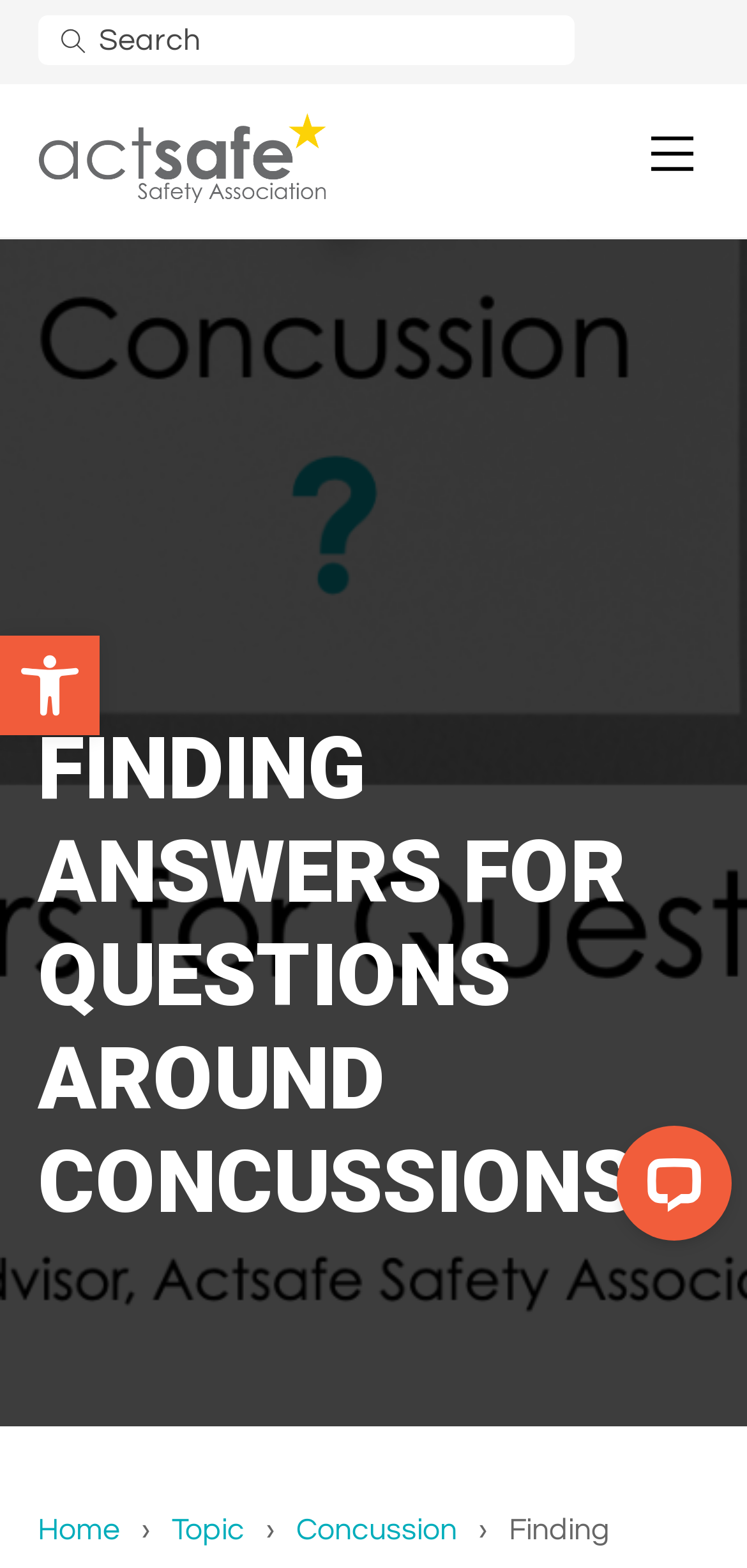By analyzing the image, answer the following question with a detailed response: What is the text above the 'Back To Top' button?

I found the answer by looking at the StaticText element above the 'Back To Top' button, which is located at the middle of the webpage.